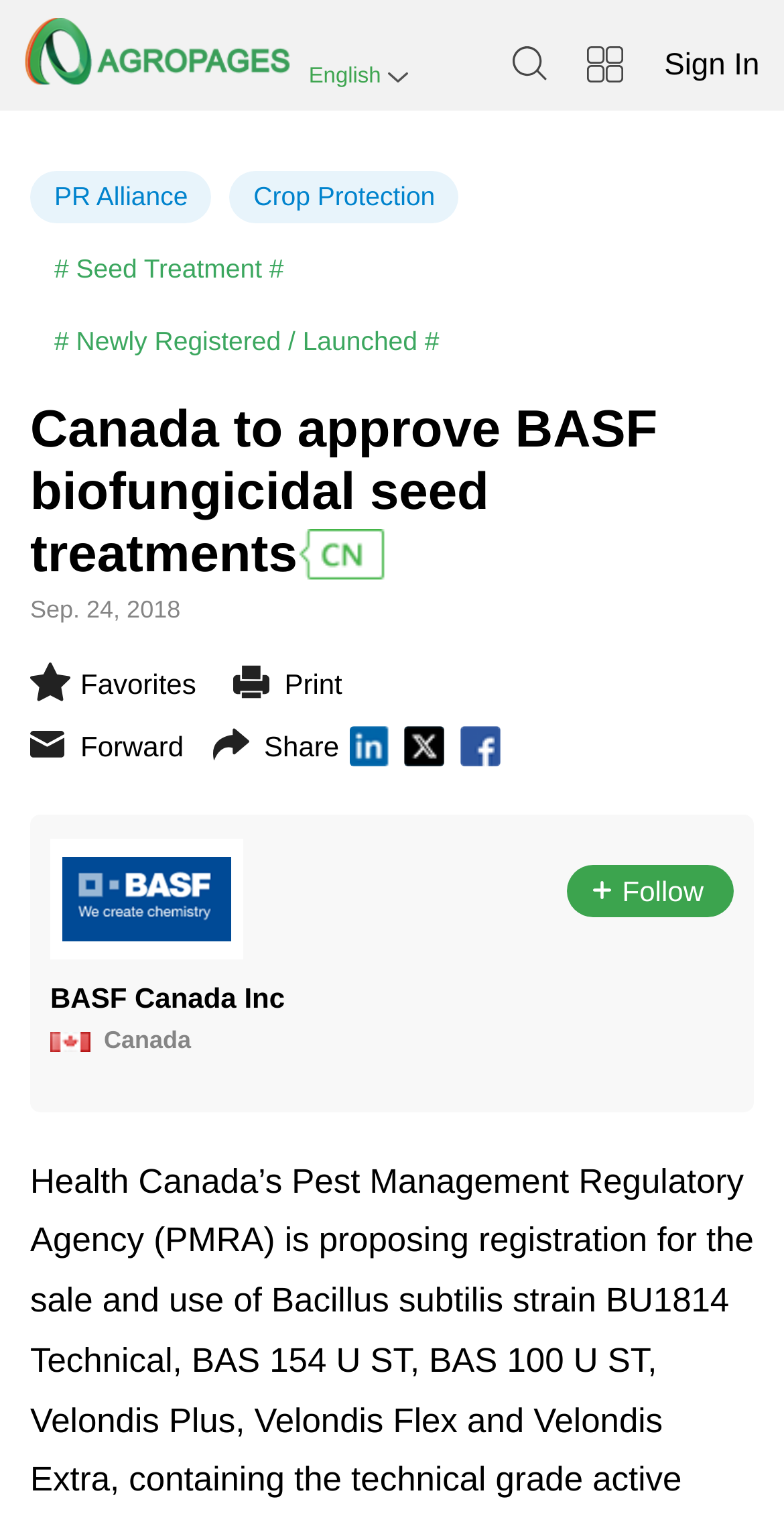Please locate the UI element described by "Forward" and provide its bounding box coordinates.

[0.038, 0.472, 0.234, 0.508]